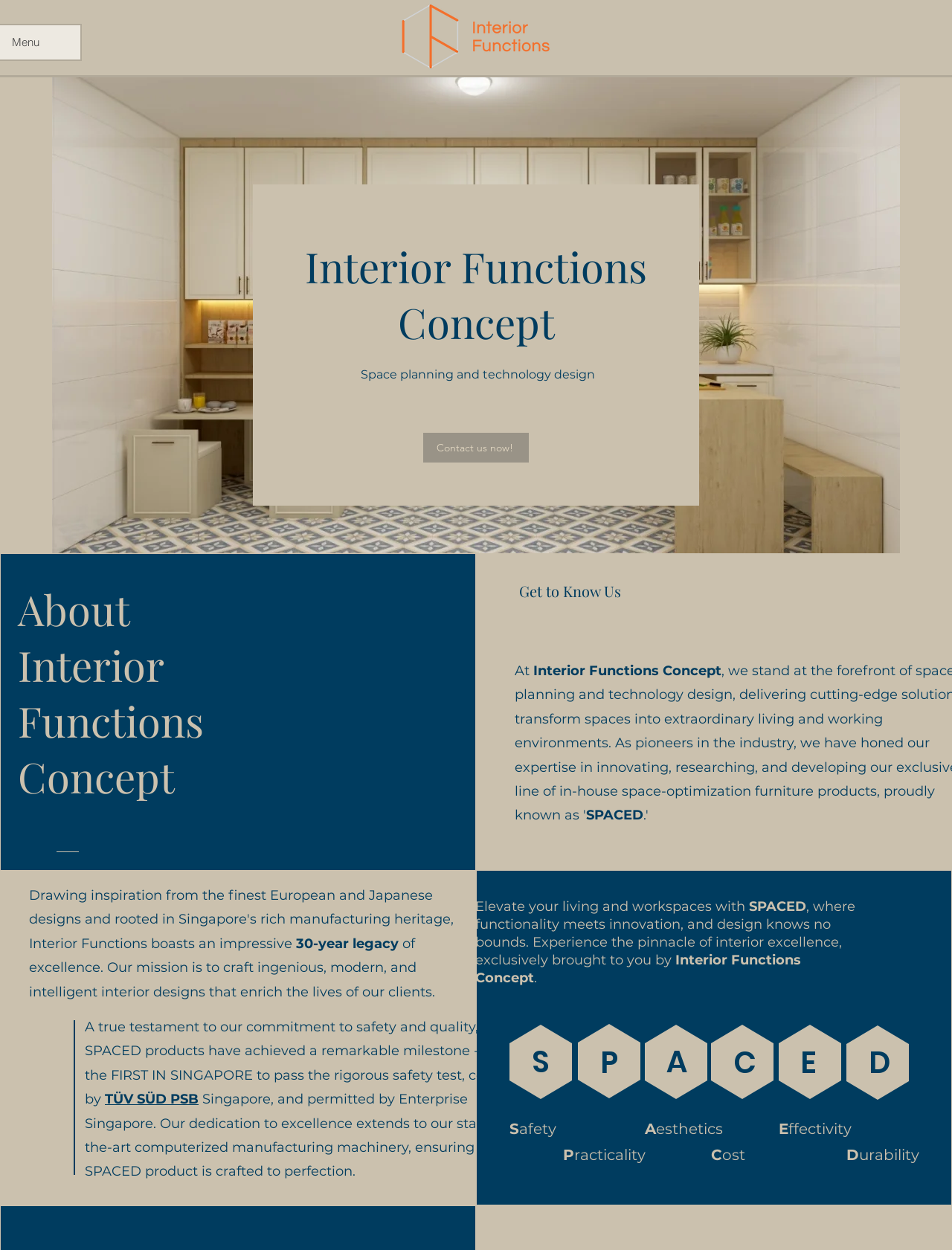Extract the bounding box coordinates for the HTML element that matches this description: "Open toolbar Accessibility Tools". The coordinates should be four float numbers between 0 and 1, i.e., [left, top, right, bottom].

None